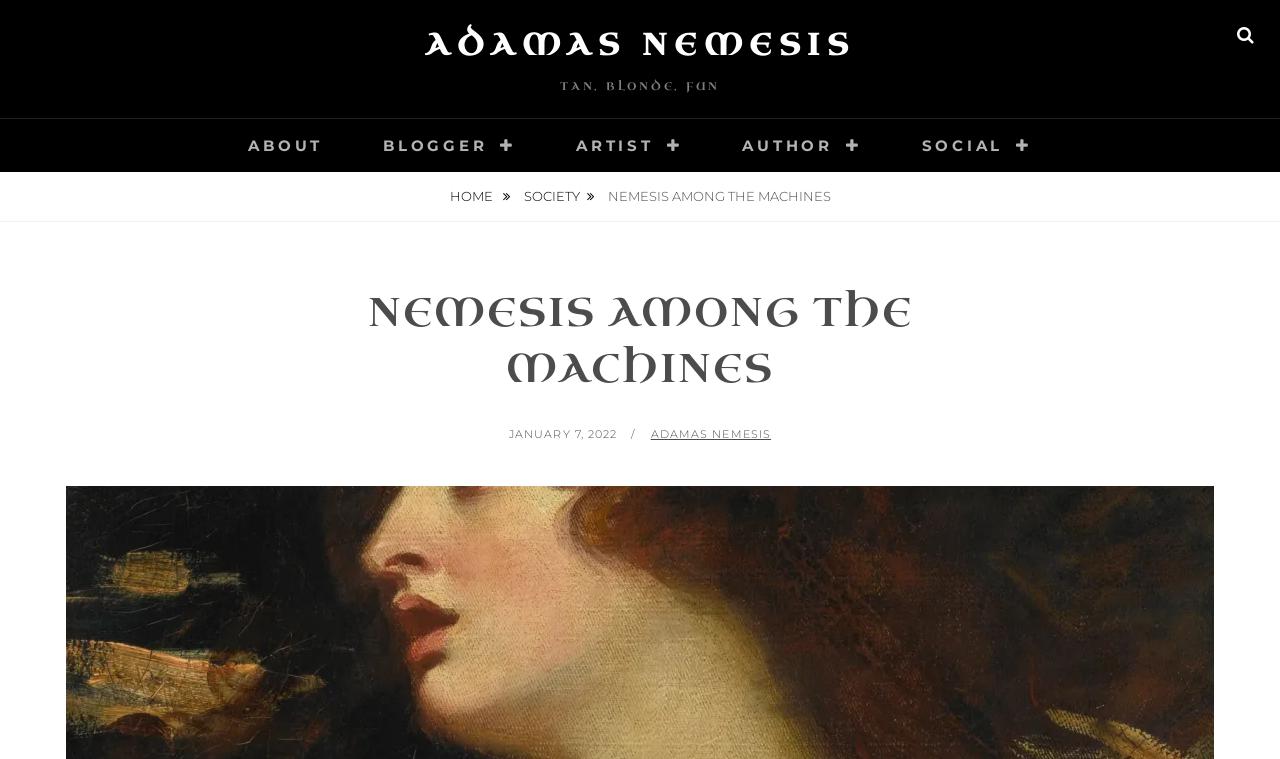Look at the image and write a detailed answer to the question: 
What is the category of the post?

I found the answer by looking at the navigation menu, where there is a link 'SOCIETY' with an icon, which suggests that the post is categorized under SOCIETY.